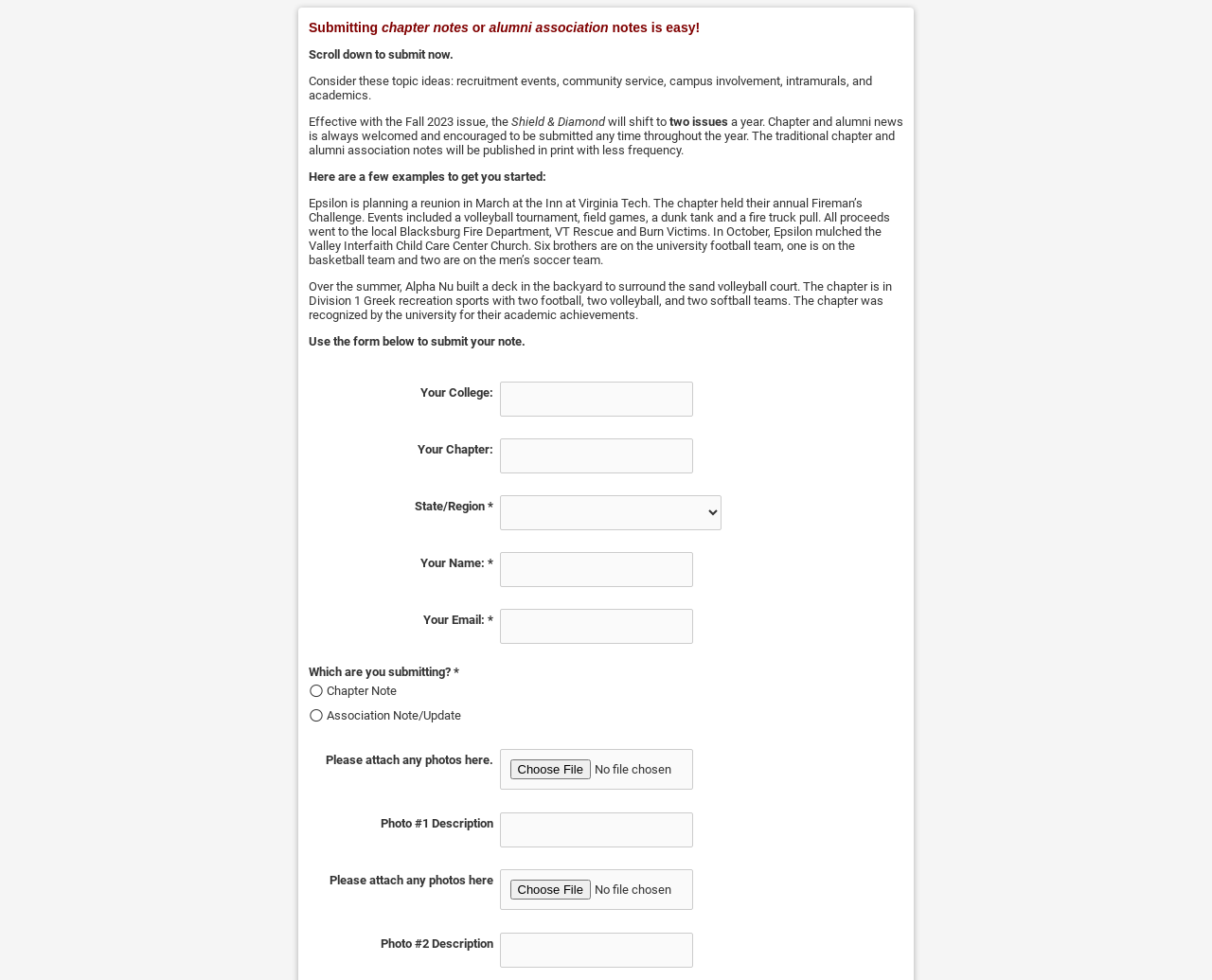Using a single word or phrase, answer the following question: 
How many fields are required to fill in the form?

None